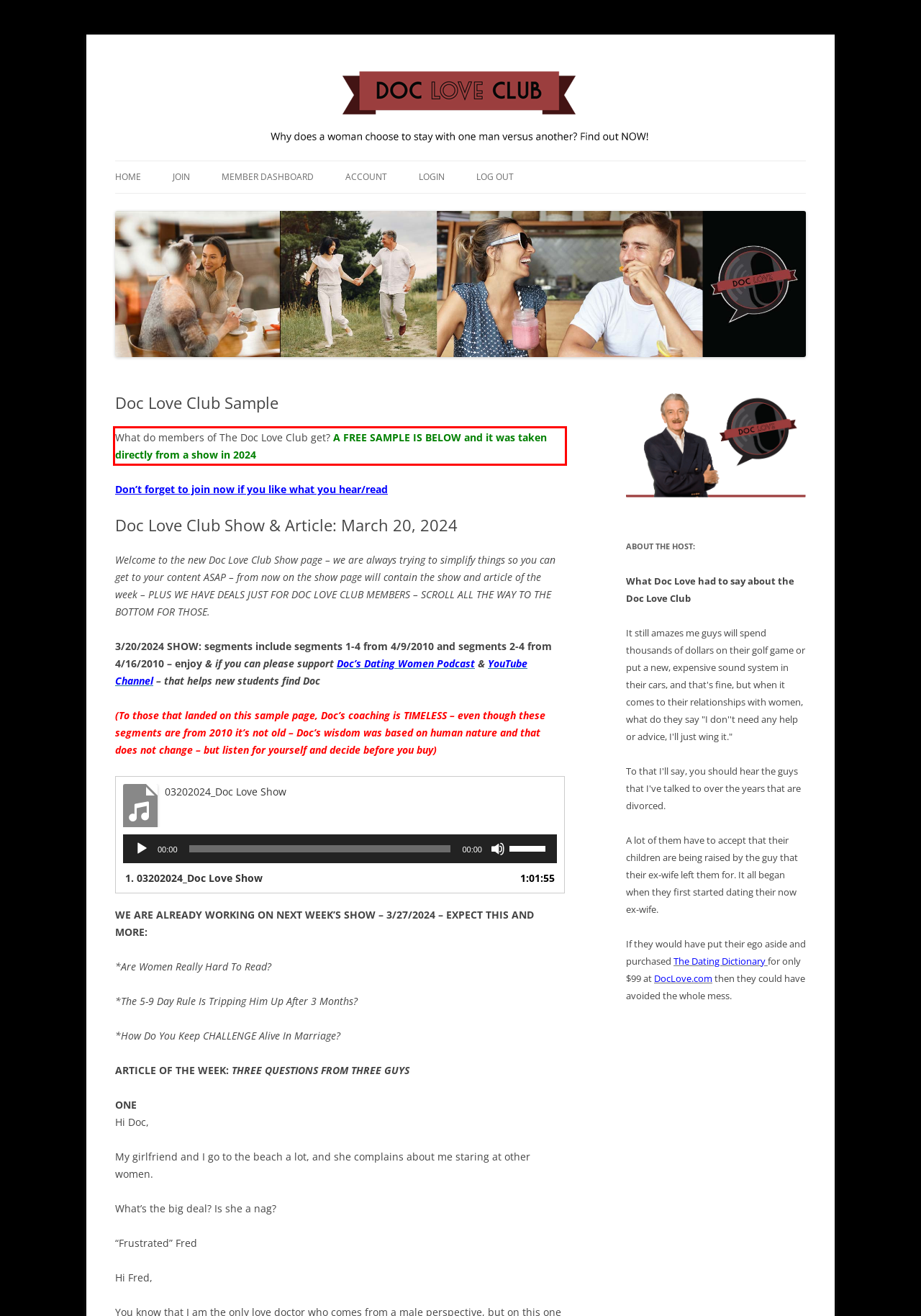From the screenshot of the webpage, locate the red bounding box and extract the text contained within that area.

What do members of The Doc Love Club get? A FREE SAMPLE IS BELOW and it was taken directly from a show in 2024